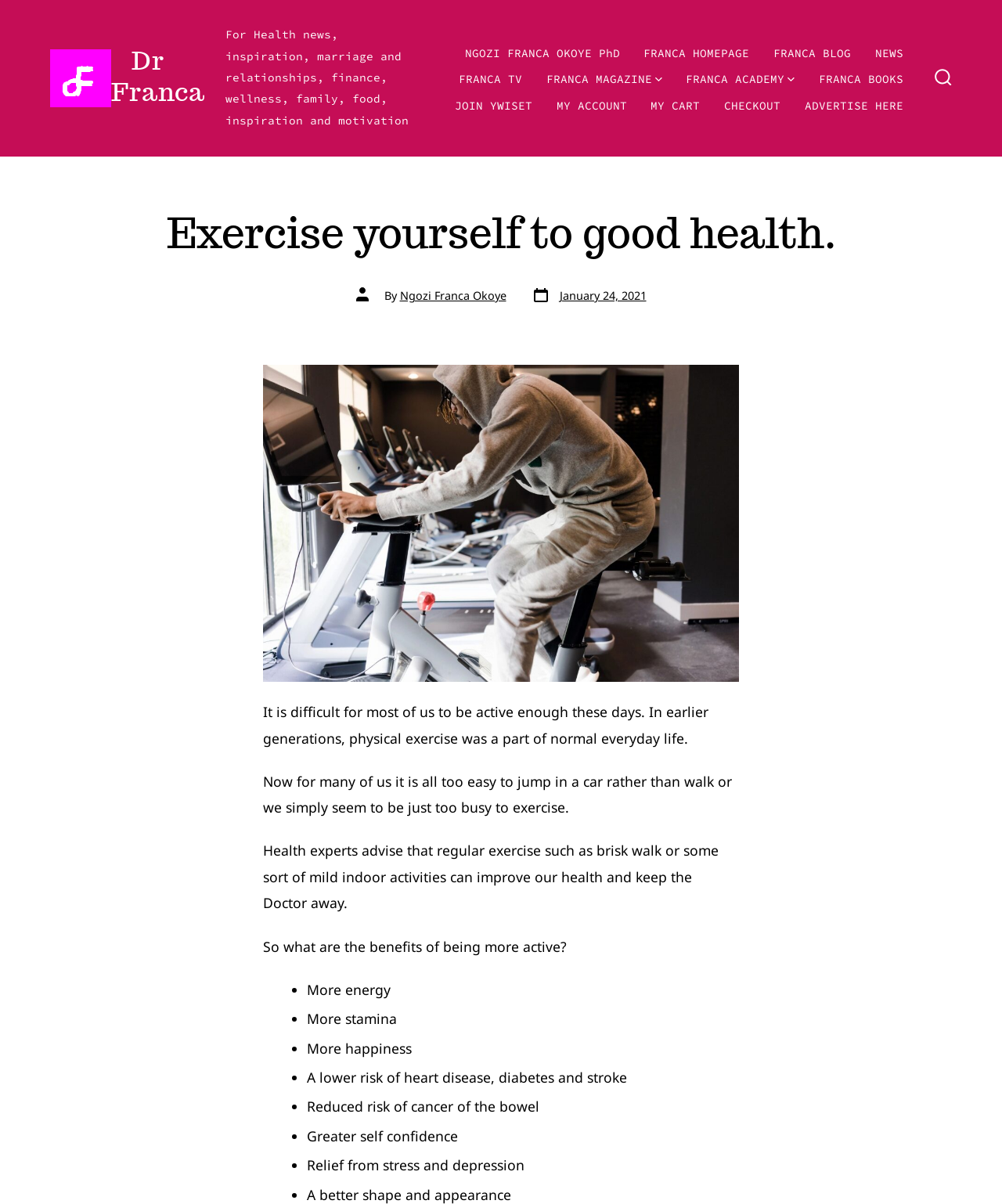Can you find the bounding box coordinates for the element that needs to be clicked to execute this instruction: "Read news"? The coordinates should be given as four float numbers between 0 and 1, i.e., [left, top, right, bottom].

[0.873, 0.036, 0.901, 0.053]